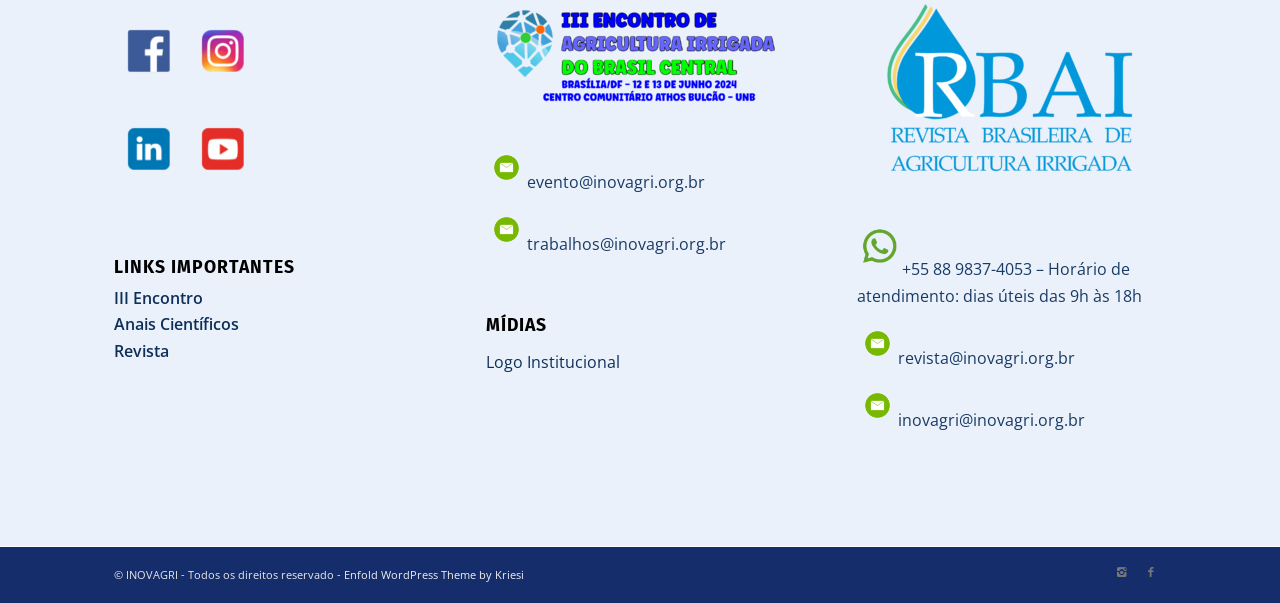Please specify the bounding box coordinates of the region to click in order to perform the following instruction: "View Anais Científicos".

[0.089, 0.52, 0.187, 0.556]